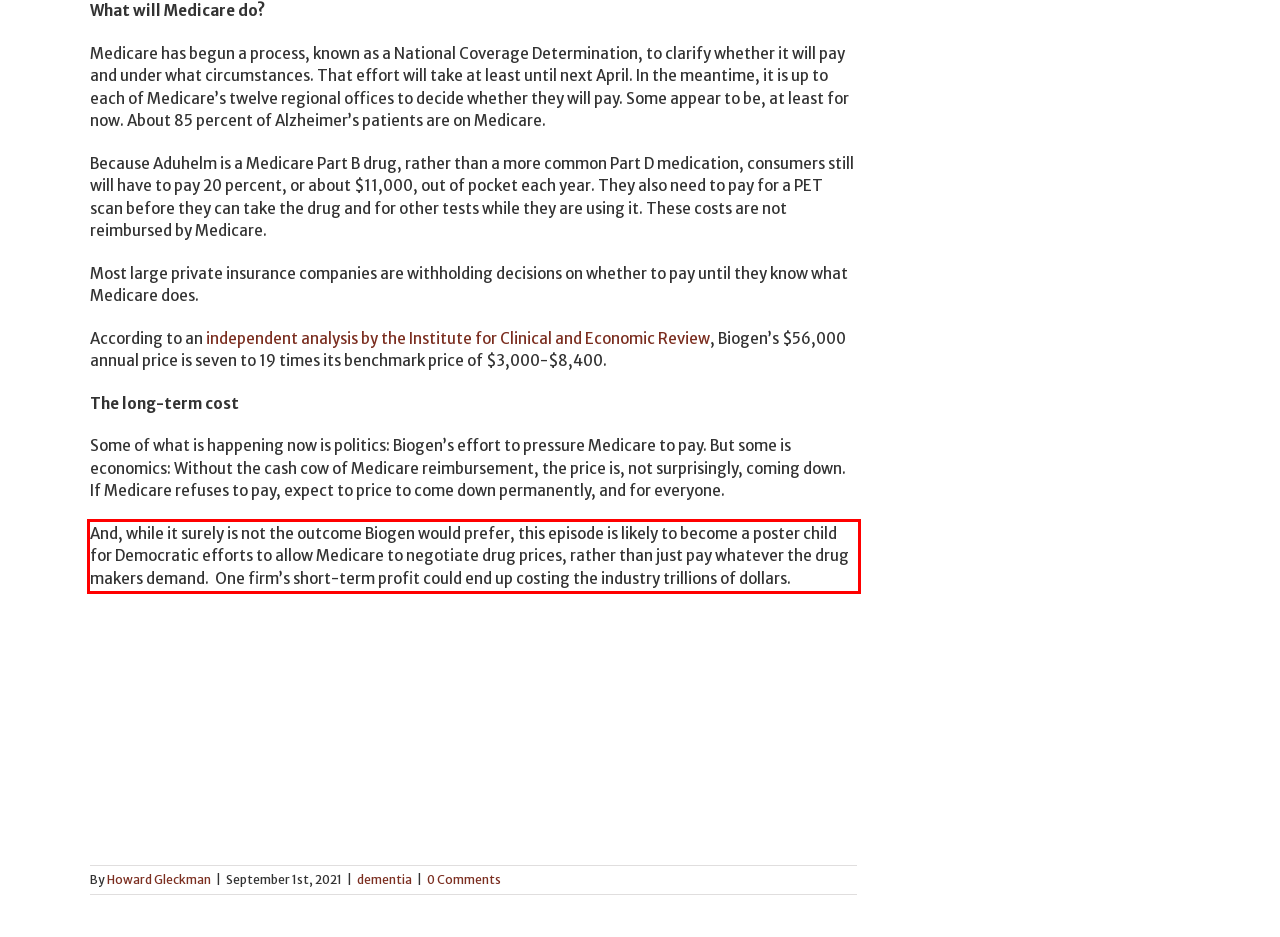Given a screenshot of a webpage, locate the red bounding box and extract the text it encloses.

And, while it surely is not the outcome Biogen would prefer, this episode is likely to become a poster child for Democratic efforts to allow Medicare to negotiate drug prices, rather than just pay whatever the drug makers demand. One firm’s short-term profit could end up costing the industry trillions of dollars.